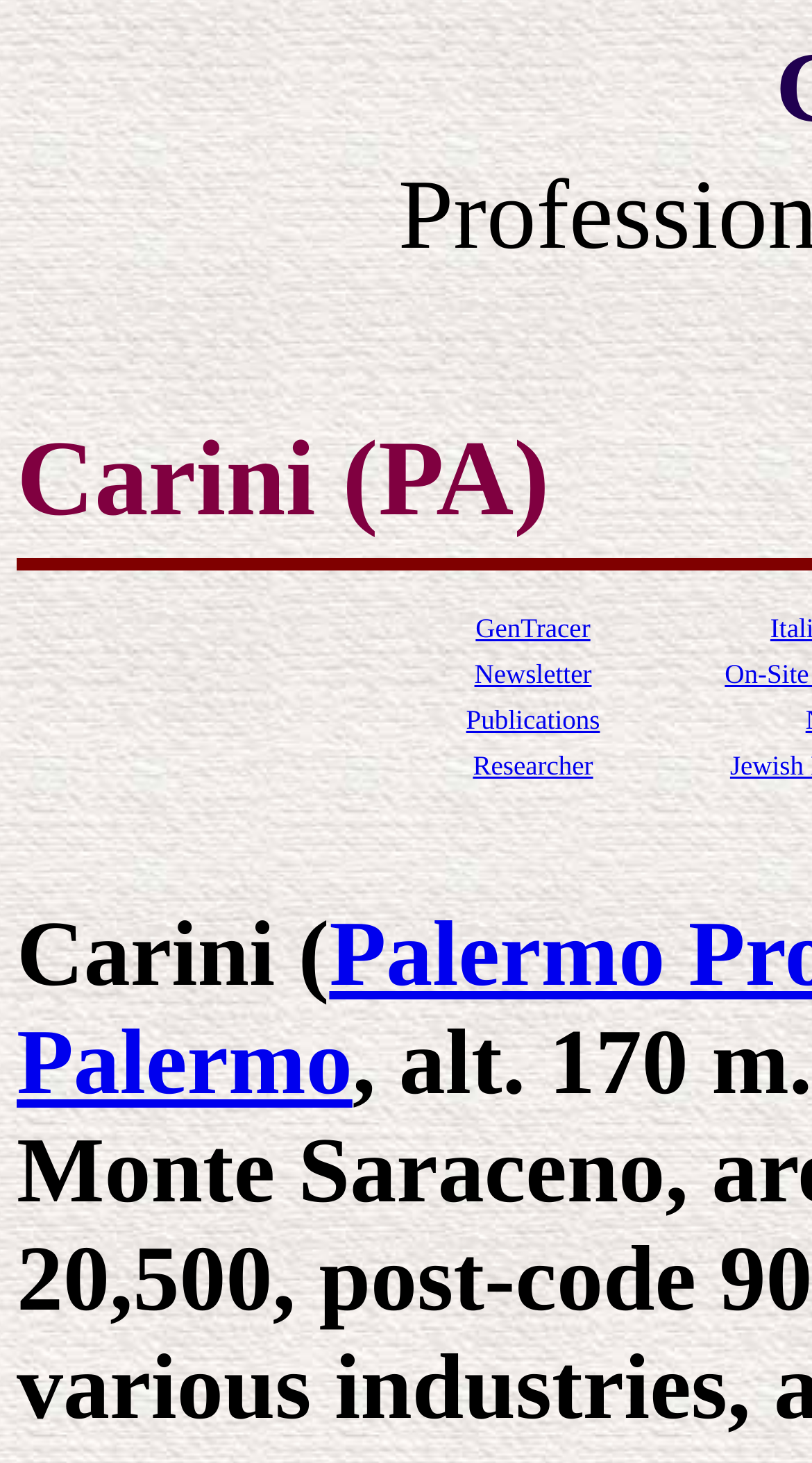Please give a short response to the question using one word or a phrase:
How many links are in the table?

5